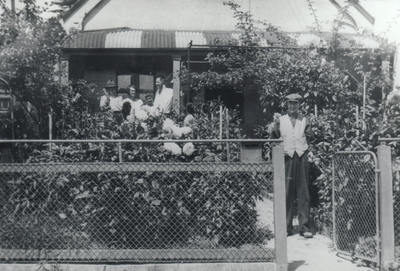What is the atmosphere depicted in the image?
Could you give a comprehensive explanation in response to this question?

The caption describes the atmosphere in the image as warm and lively, which is reflected in the vibrant greenery and flowering bushes surrounding the people on the veranda, conveying a sense of camaraderie and connection among the individuals present.